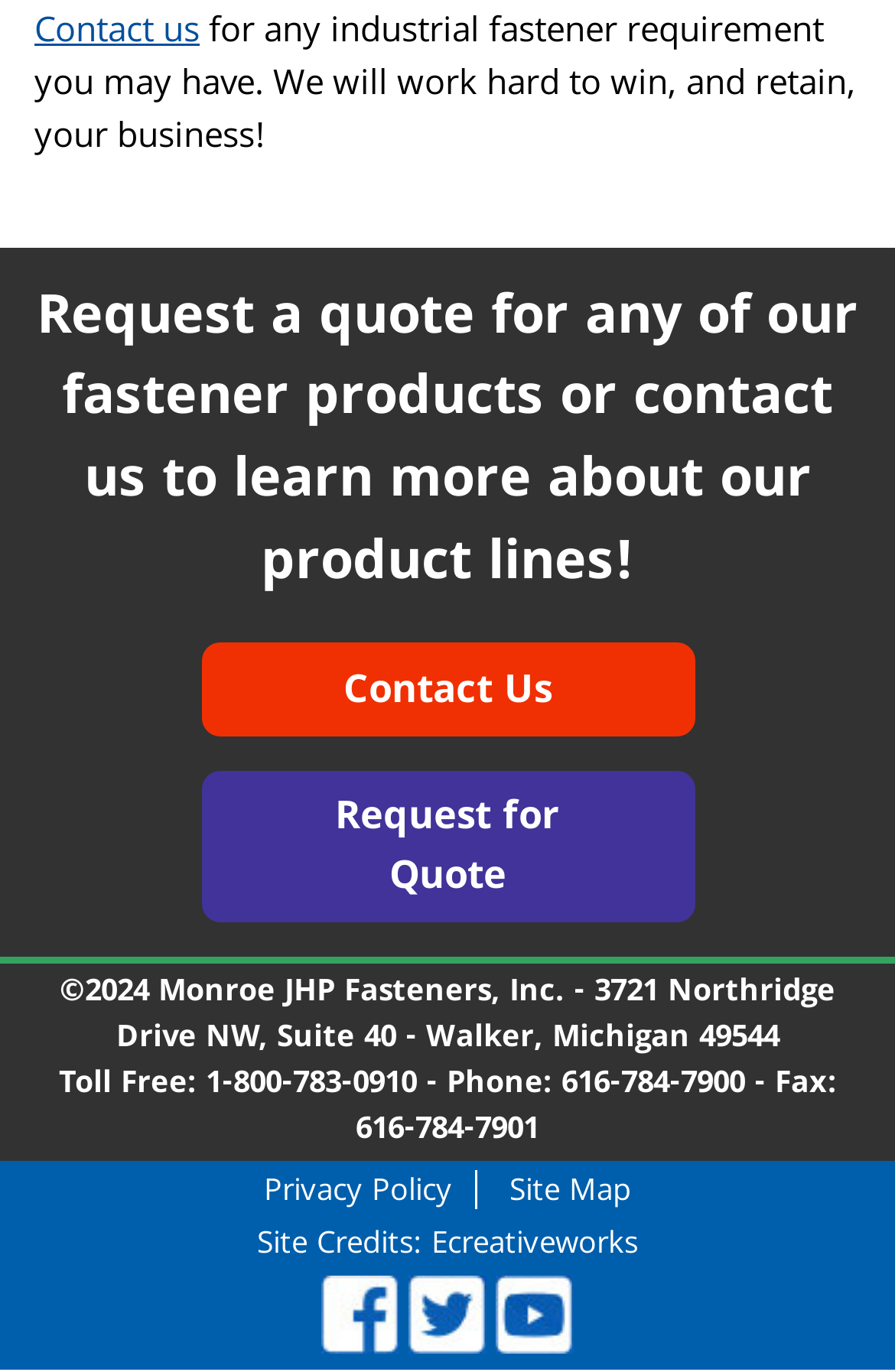Determine the bounding box coordinates for the element that should be clicked to follow this instruction: "Click on Massage & Spa". The coordinates should be given as four float numbers between 0 and 1, in the format [left, top, right, bottom].

None